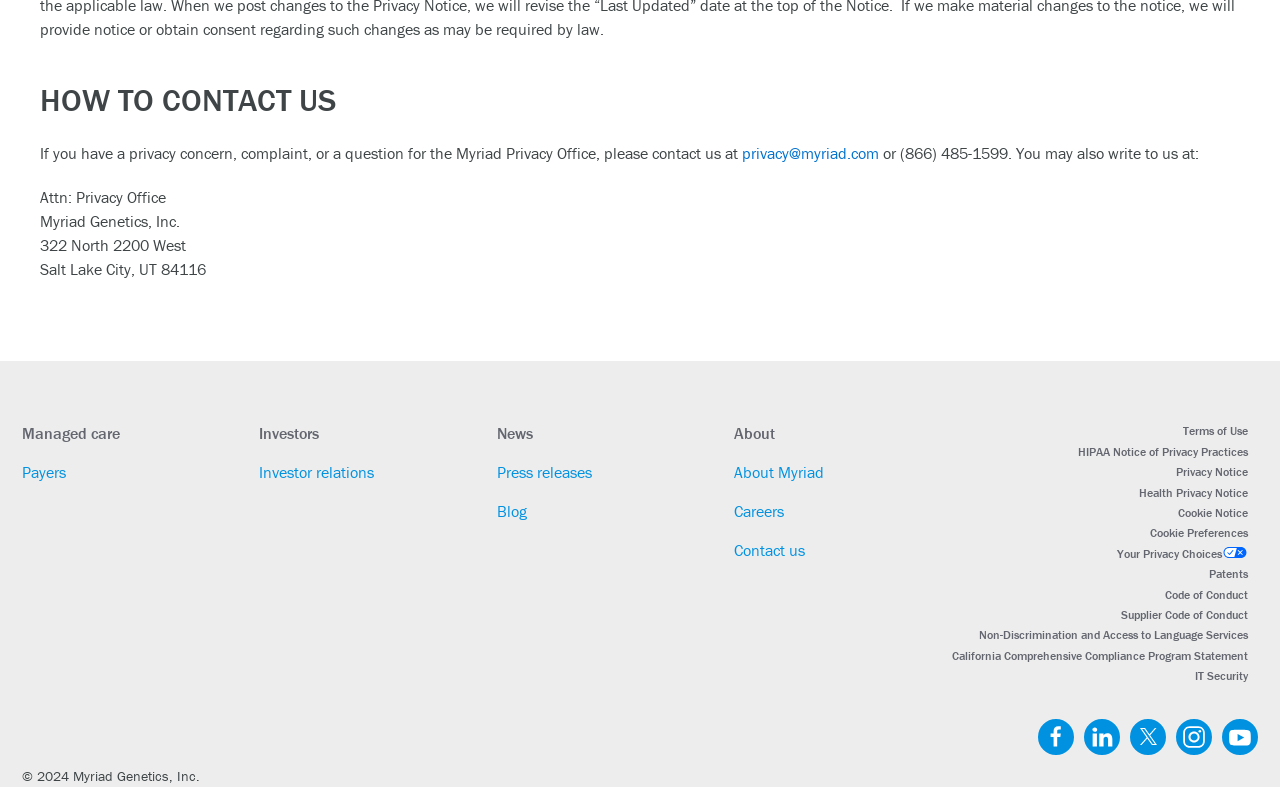Determine the bounding box coordinates for the area that should be clicked to carry out the following instruction: "View Terms of Use".

[0.924, 0.539, 0.975, 0.558]